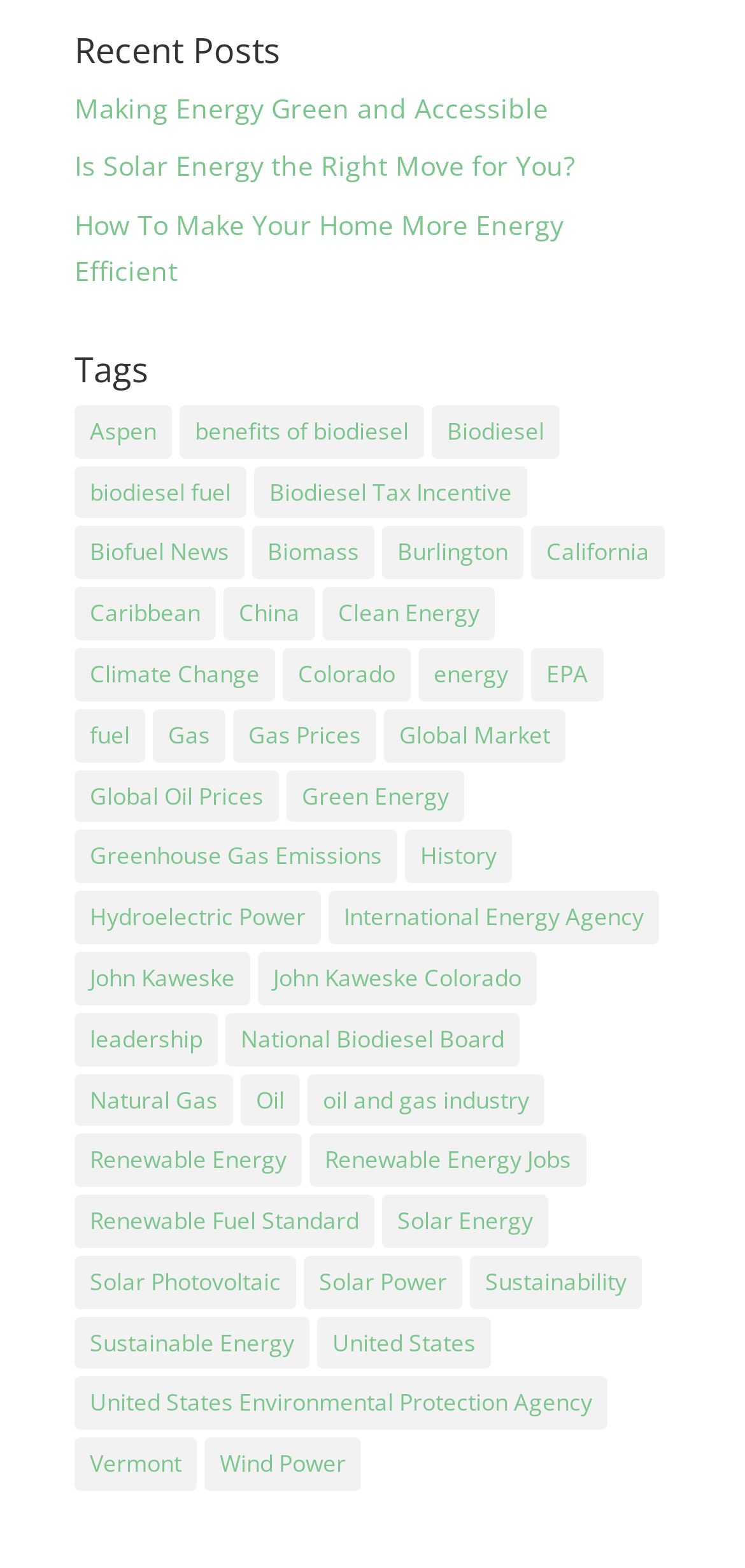Find and indicate the bounding box coordinates of the region you should select to follow the given instruction: "Discover articles about solar energy".

[0.513, 0.762, 0.736, 0.796]